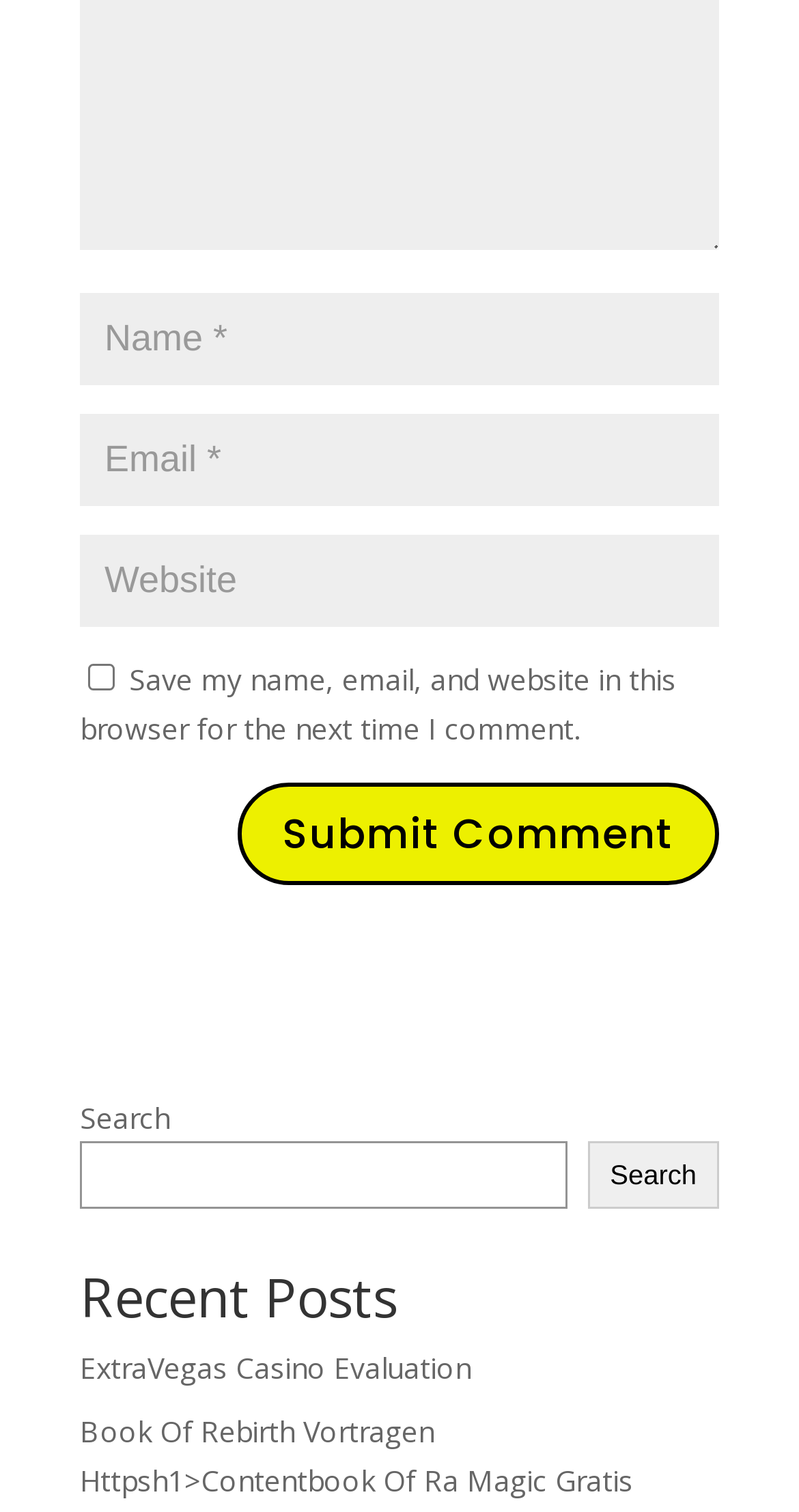Identify the bounding box for the element characterized by the following description: "Search Search for help".

None